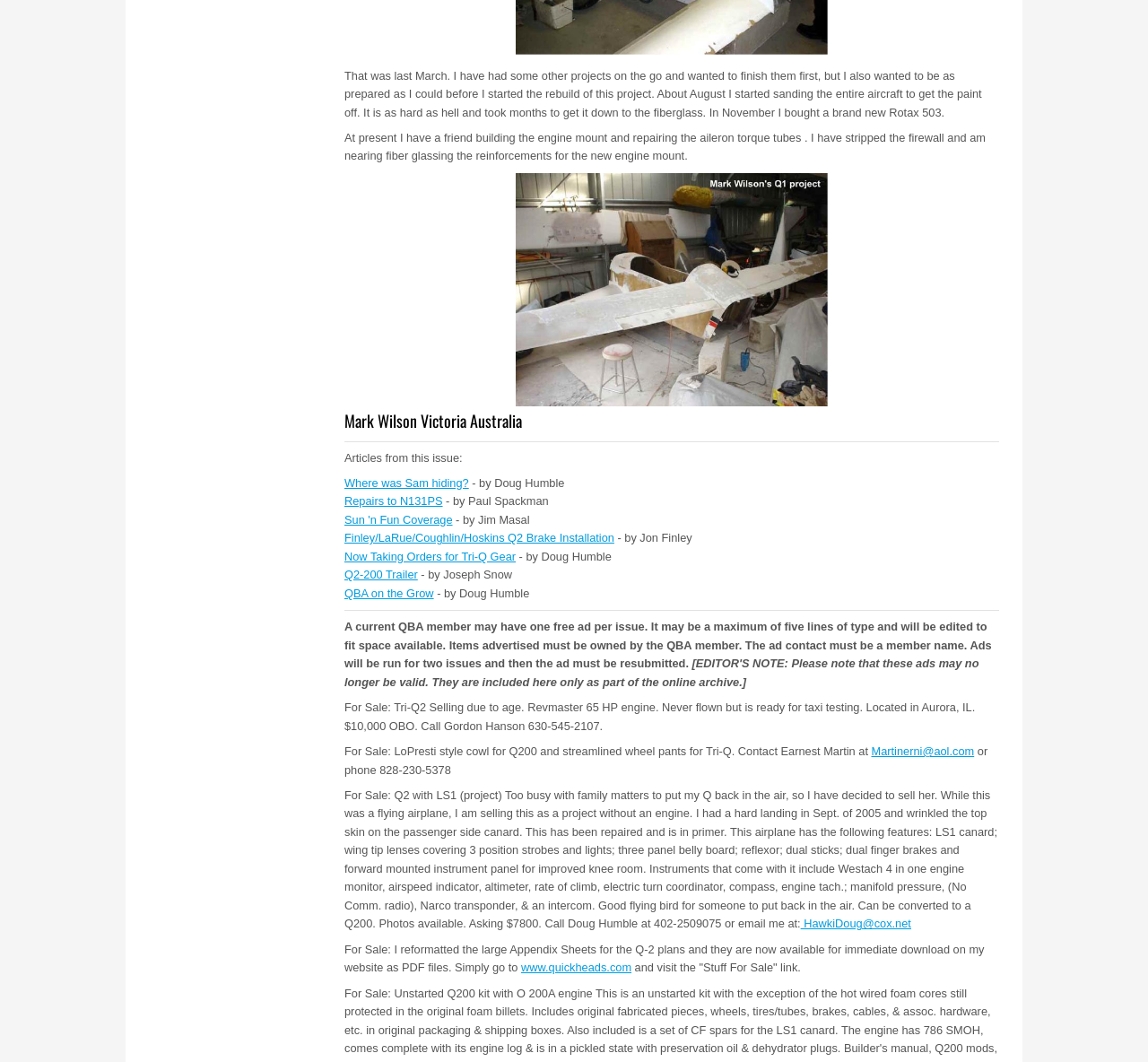Please find the bounding box coordinates (top-left x, top-left y, bottom-right x, bottom-right y) in the screenshot for the UI element described as follows: Repairs to N131PS

[0.3, 0.466, 0.386, 0.478]